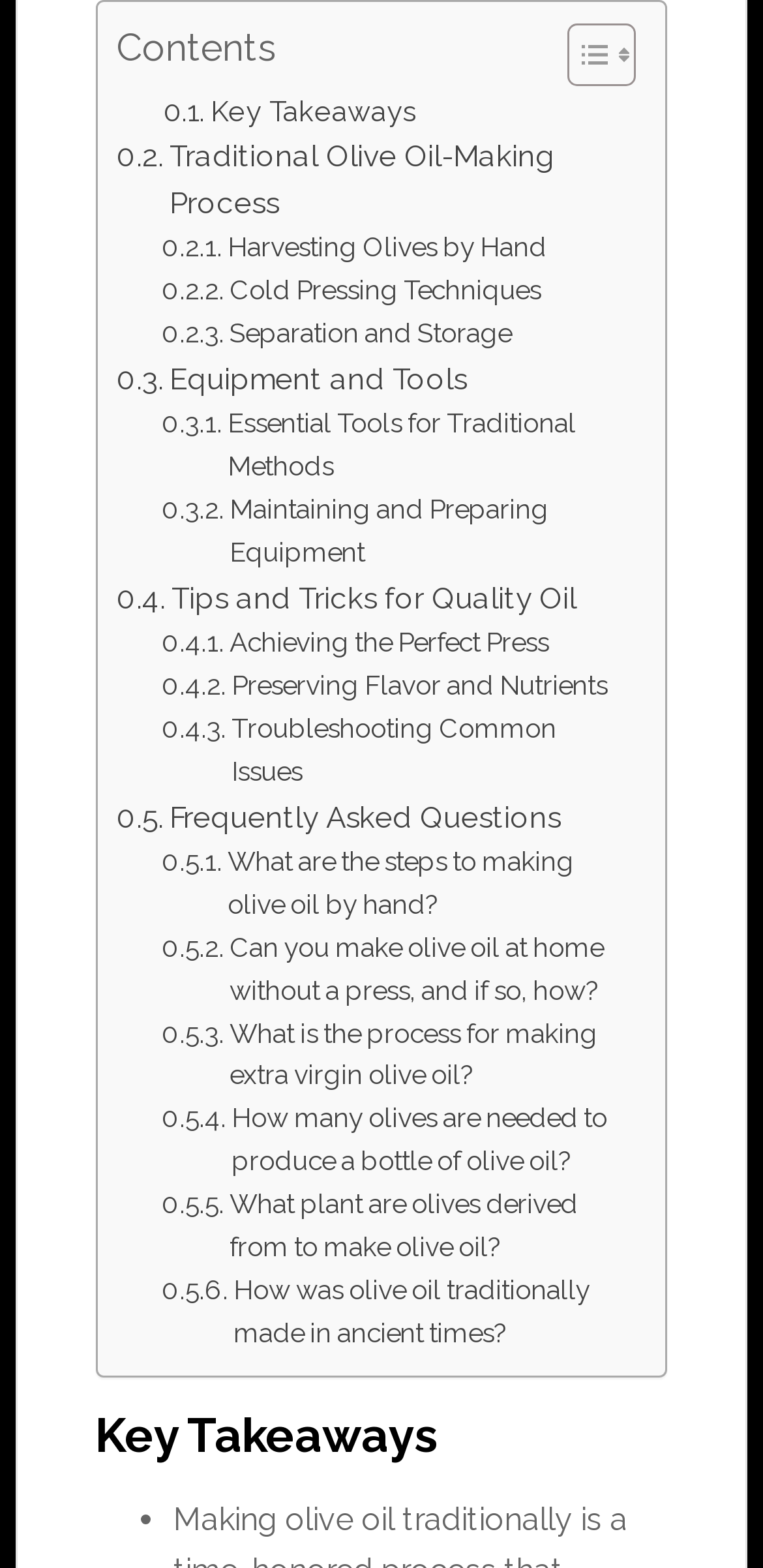Please identify the bounding box coordinates of the area I need to click to accomplish the following instruction: "Click on 'Frequently Asked Questions'".

[0.153, 0.506, 0.735, 0.537]